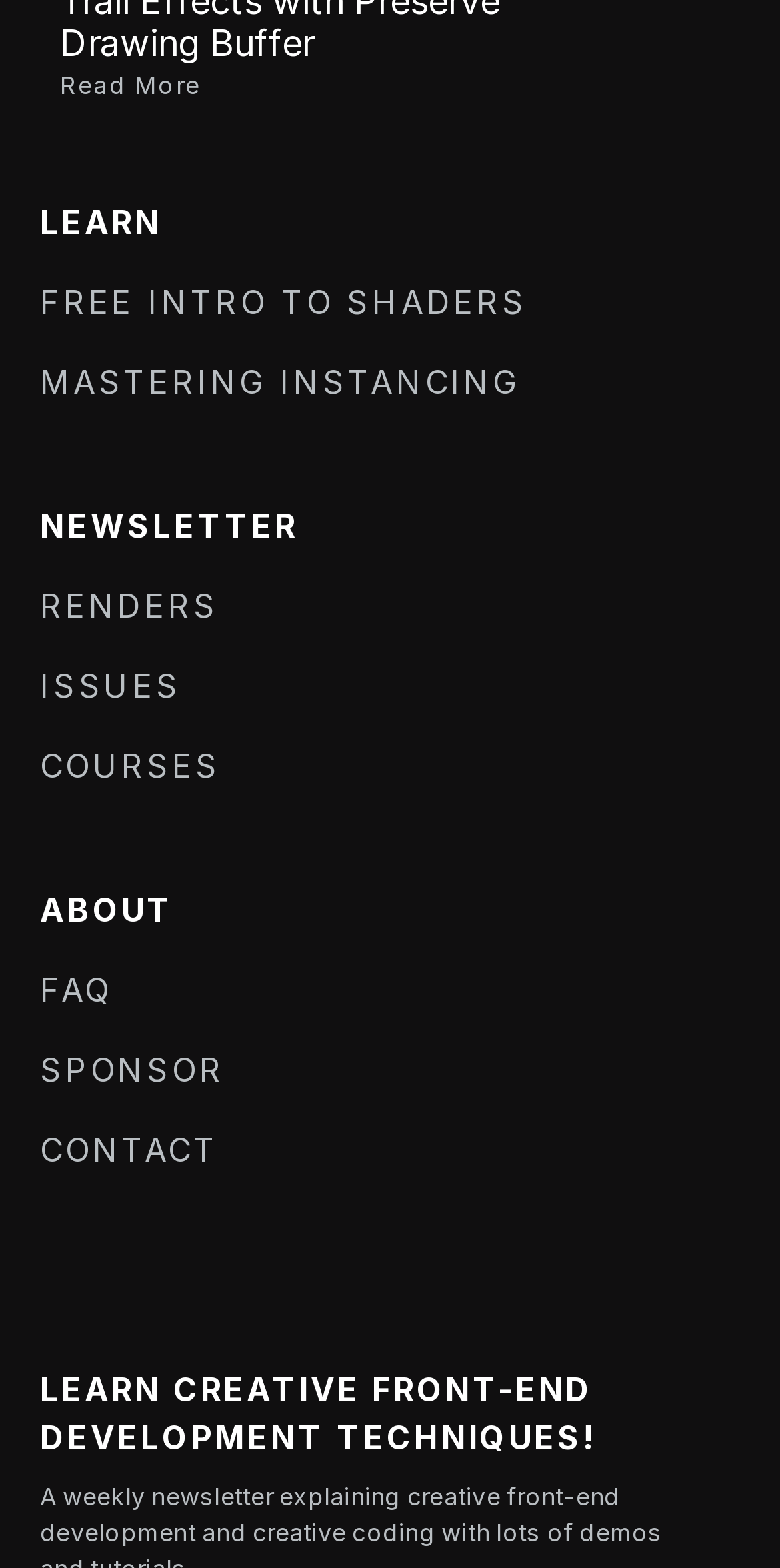Please identify the bounding box coordinates of the clickable element to fulfill the following instruction: "read the FAQ". The coordinates should be four float numbers between 0 and 1, i.e., [left, top, right, bottom].

[0.051, 0.616, 0.867, 0.646]